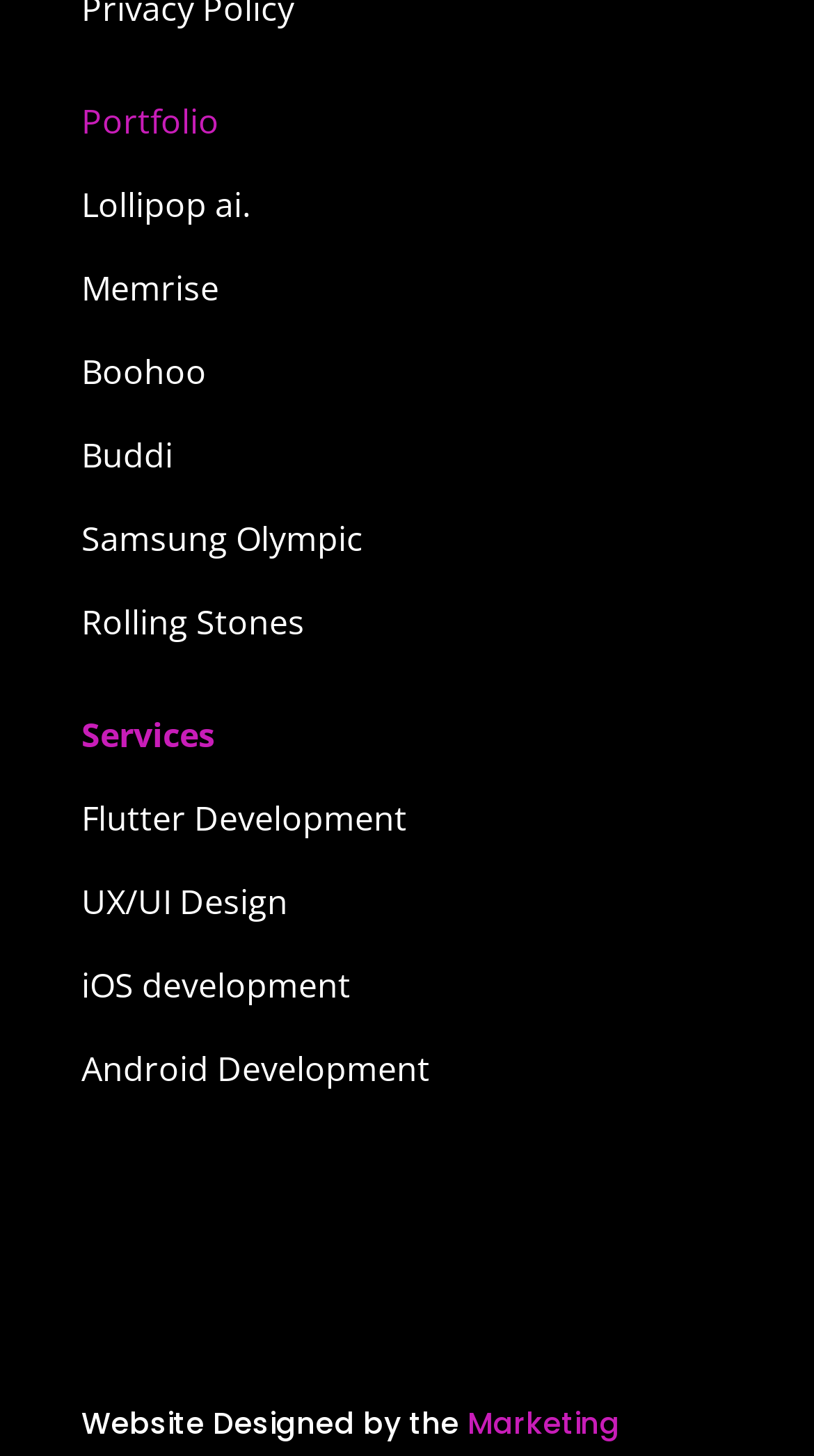Please mark the clickable region by giving the bounding box coordinates needed to complete this instruction: "Jump to navigation".

None